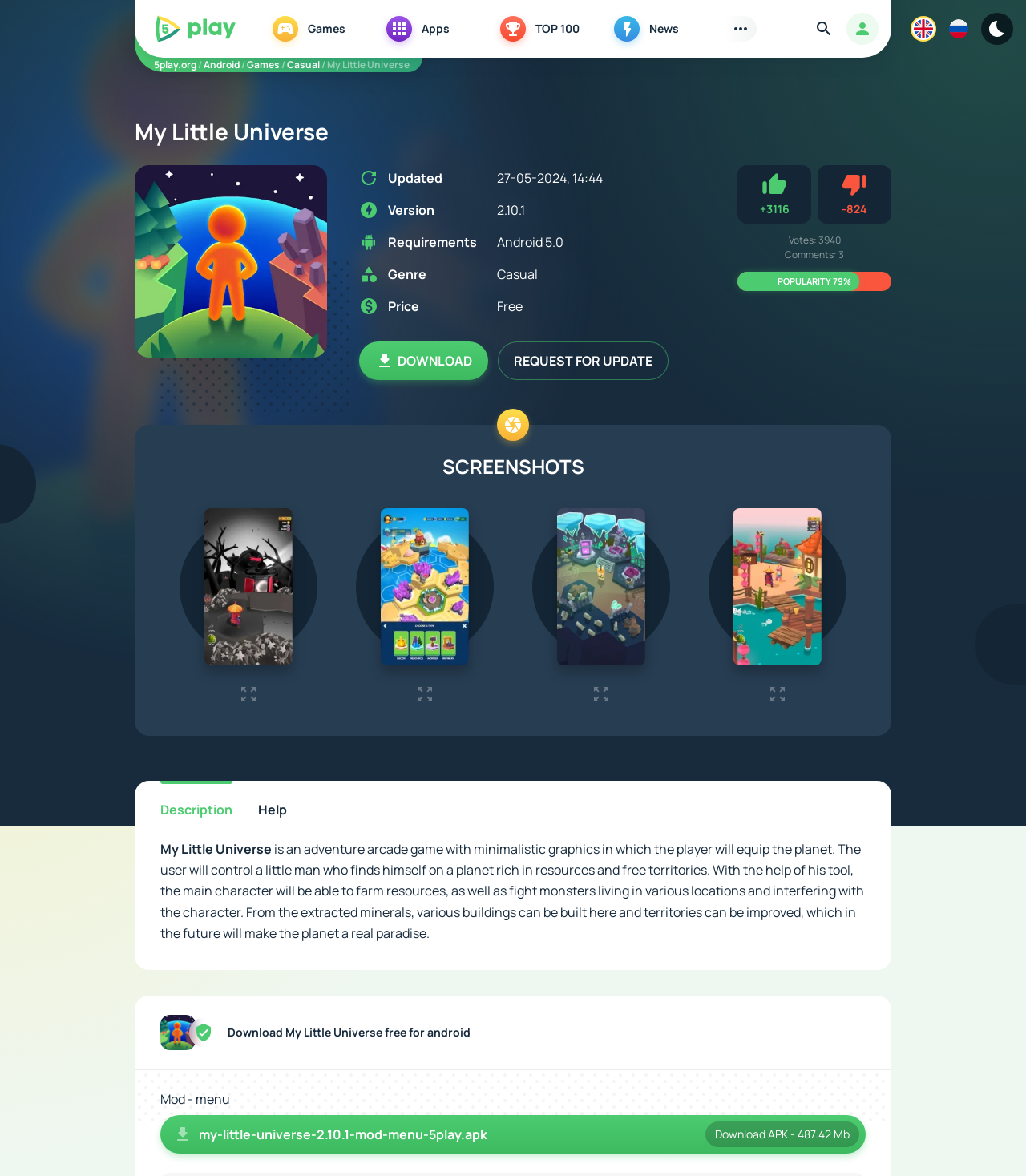Articulate a complete and detailed caption of the webpage elements.

This webpage is about downloading the game "My Little Universe" for Android with a mod menu. At the top, there are several links to different sections of the website, including "Games", "Apps", "TOP 100", and "News". Below these links, there are buttons for "Authorization", "Find", and language selection.

The main content of the webpage is about the game "My Little Universe". There is a heading with the game's title, followed by a figure with an image of the game. Below the image, there are details about the game, including the updated date, version, requirements, genre, and price.

The game's description is provided, which explains that it is an adventure arcade game where the player equips a planet, farms resources, and fights monsters. The game allows players to build various buildings and improve territories.

There are also screenshots of the game, and a section for user ratings and comments. The popularity of the game is indicated as 79%. Users can download the game by clicking on the "DOWNLOAD" link, and there is also an option to request an update.

At the bottom of the webpage, there are tabs for "Description", "Help", and other sections. The game's description is repeated, and there is a link to download the APK file.